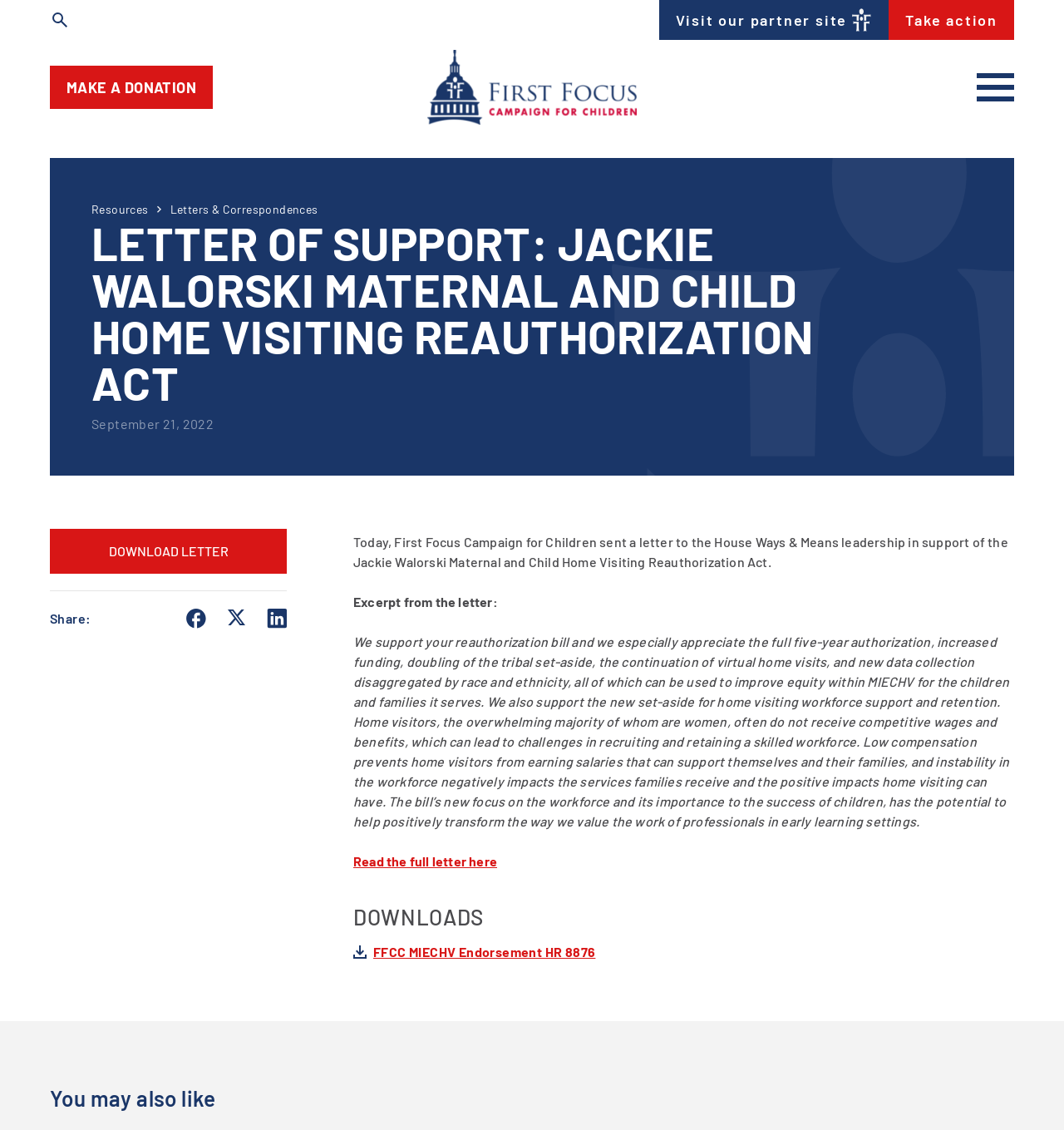Using the provided description: "Aceptar", find the bounding box coordinates of the corresponding UI element. The output should be four float numbers between 0 and 1, in the format [left, top, right, bottom].

None